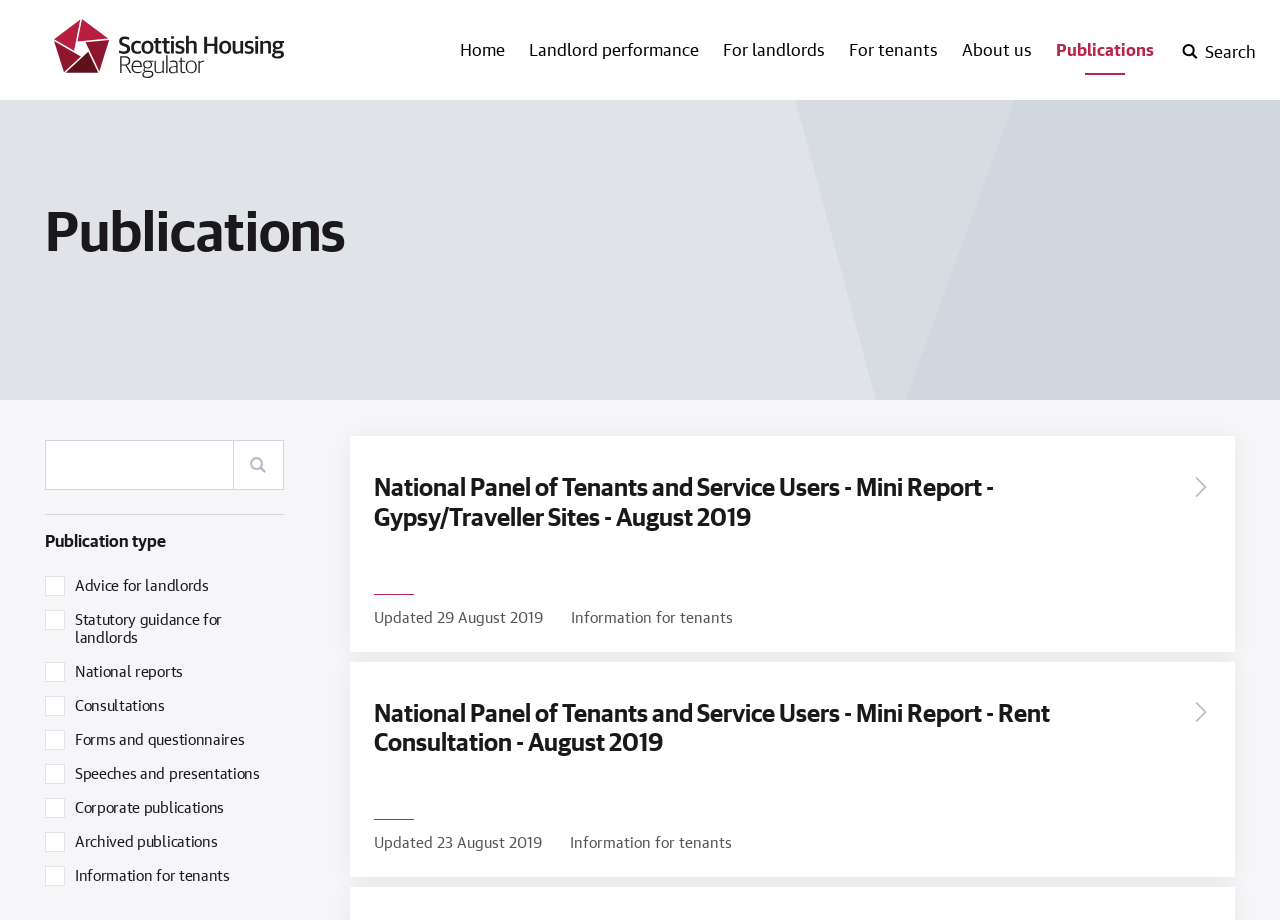Articulate a detailed summary of the webpage's content and design.

The webpage is titled "Publications | Scottish Housing Regulator" and features a logo of the Scottish Housing Regulator at the top left corner. Below the logo, there is a navigation menu with links to "Home", "Landlord performance", "For landlords", "For tenants", "About us", and "Publications". 

On the right side of the navigation menu, there is a search button with an "Open search" icon and a "Search" label. When the search button is expanded, a search textbox and a "Search" button appear.

The main content of the webpage is divided into two sections. The first section has a heading "Publications" and features a search textbox and a "Search" button. Below the search button, there are several checkboxes for filtering publications by type, including "Advice for landlords", "Statutory guidance for landlords", "National reports", and others.

The second section displays a list of publications, each with a heading, a brief description, and an image. The publications are listed in a vertical column, with the most recent ones at the top. Each publication has a link to its full content, and some of them have images associated with them. The publications are related to information for tenants, such as reports on Gypsy/Traveller sites and rent consultations.